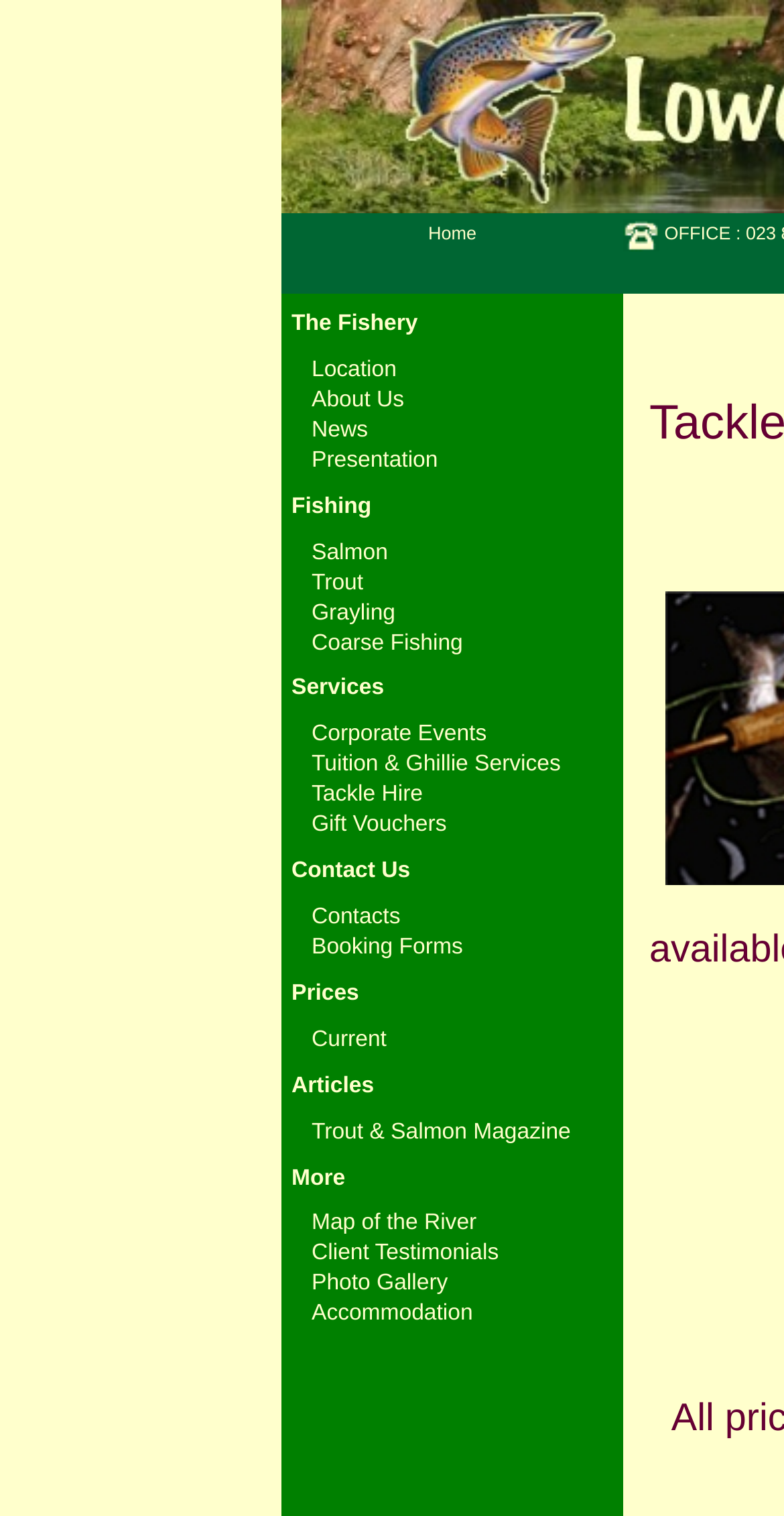Determine the bounding box coordinates of the clickable element to achieve the following action: 'View Photo Gallery'. Provide the coordinates as four float values between 0 and 1, formatted as [left, top, right, bottom].

[0.359, 0.838, 0.795, 0.858]